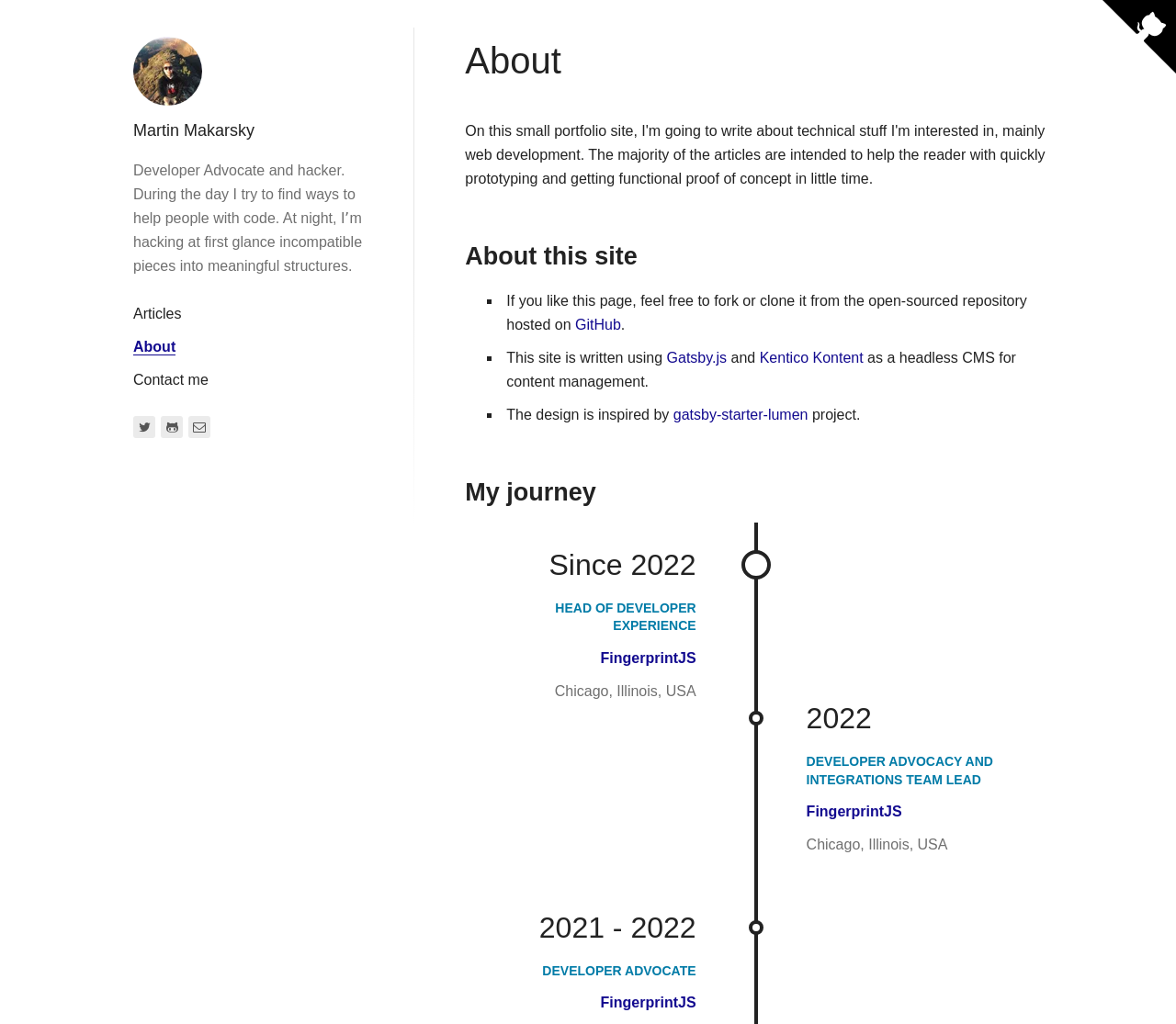Convey a detailed summary of the webpage, mentioning all key elements.

This webpage is a personal portfolio site for Martin Makarsky, a developer advocate and hacker. At the top left corner, there is a photo of the author, accompanied by a heading with his name. Below the photo, there is a brief description of himself, stating that he helps people with code during the day and hacks at night.

To the right of the photo, there are three links: "Articles", "About", and "Contact me". Below these links, there are three social media icons.

The main content of the page is divided into three sections. The first section, titled "About", contains a list of three items. The first item mentions that the page can be forked or cloned from an open-sourced repository on GitHub. The second item states that the site is written using Gatsby.js and Kentico Kontent as a headless CMS for content management. The third item notes that the design is inspired by the gatsby-starter-lumen project.

The second section, titled "About this site", provides more information about the site. The third section, titled "My journey", lists Martin's work experience, including his positions at FingerprintJS, with corresponding dates and locations.

Throughout the page, there are several links to external sites, including GitHub and FingerprintJS. The overall layout is organized, with clear headings and concise text.